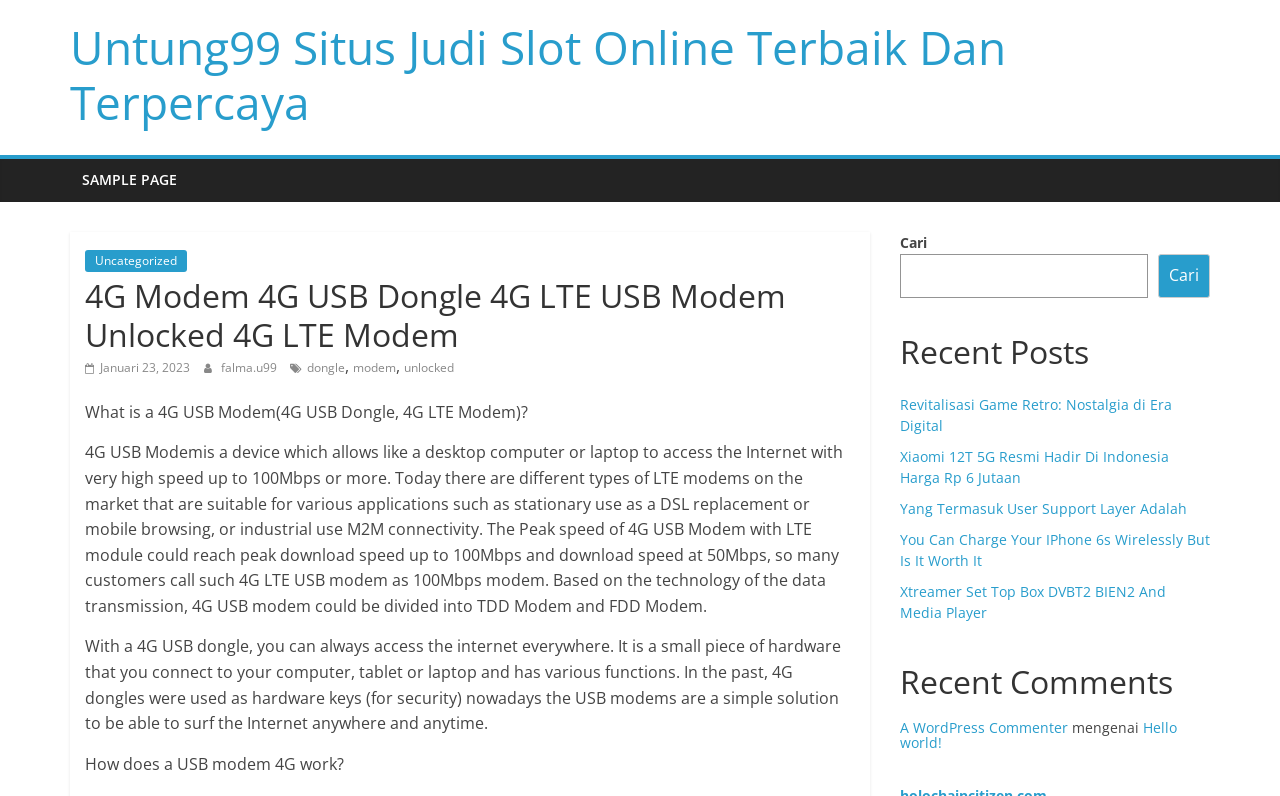Identify and provide the text of the main header on the webpage.

4G Modem 4G USB Dongle 4G LTE USB Modem Unlocked 4G LTE Modem